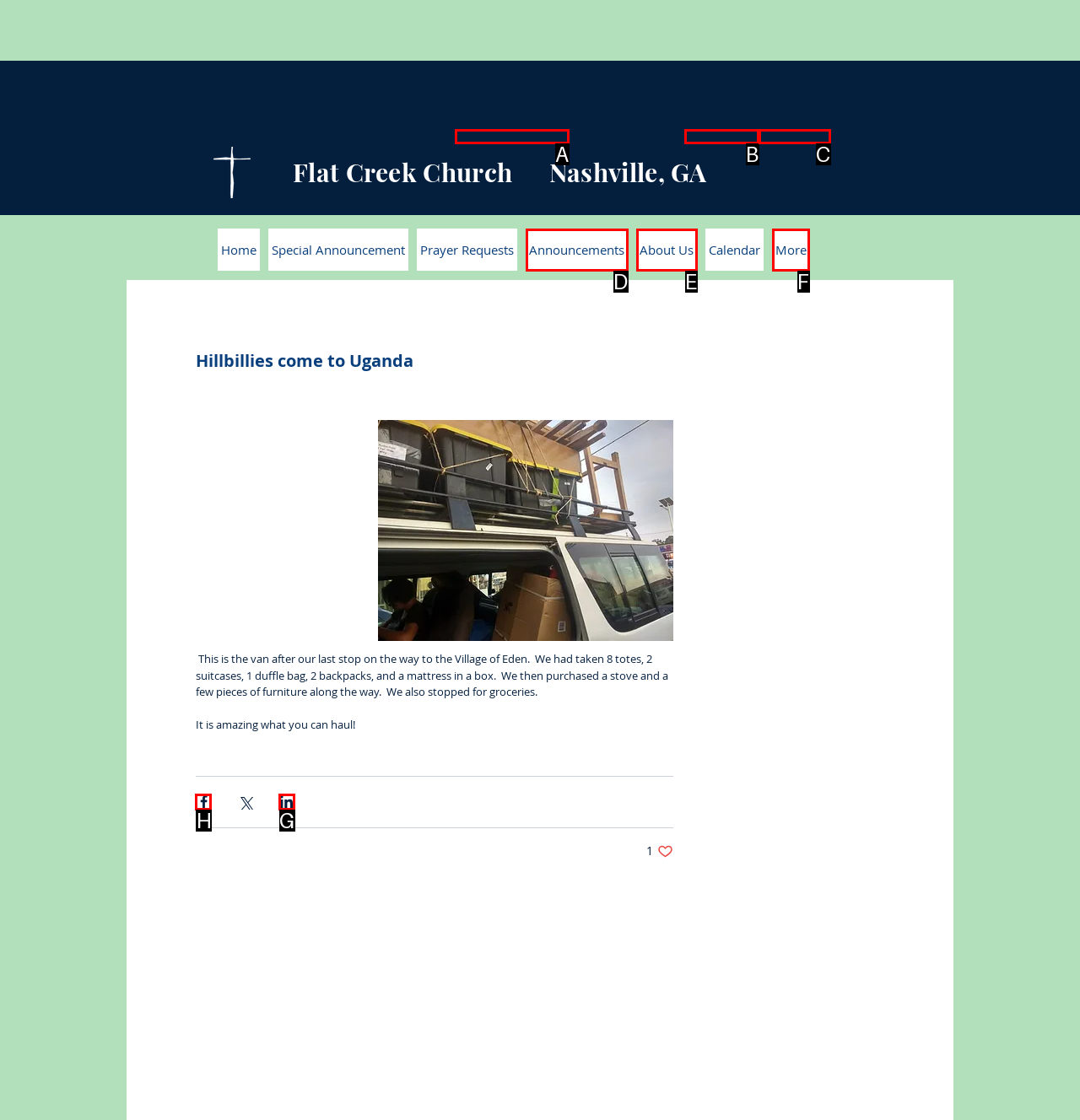Determine which HTML element to click to execute the following task: Click on the 'Share via Facebook' button Answer with the letter of the selected option.

H